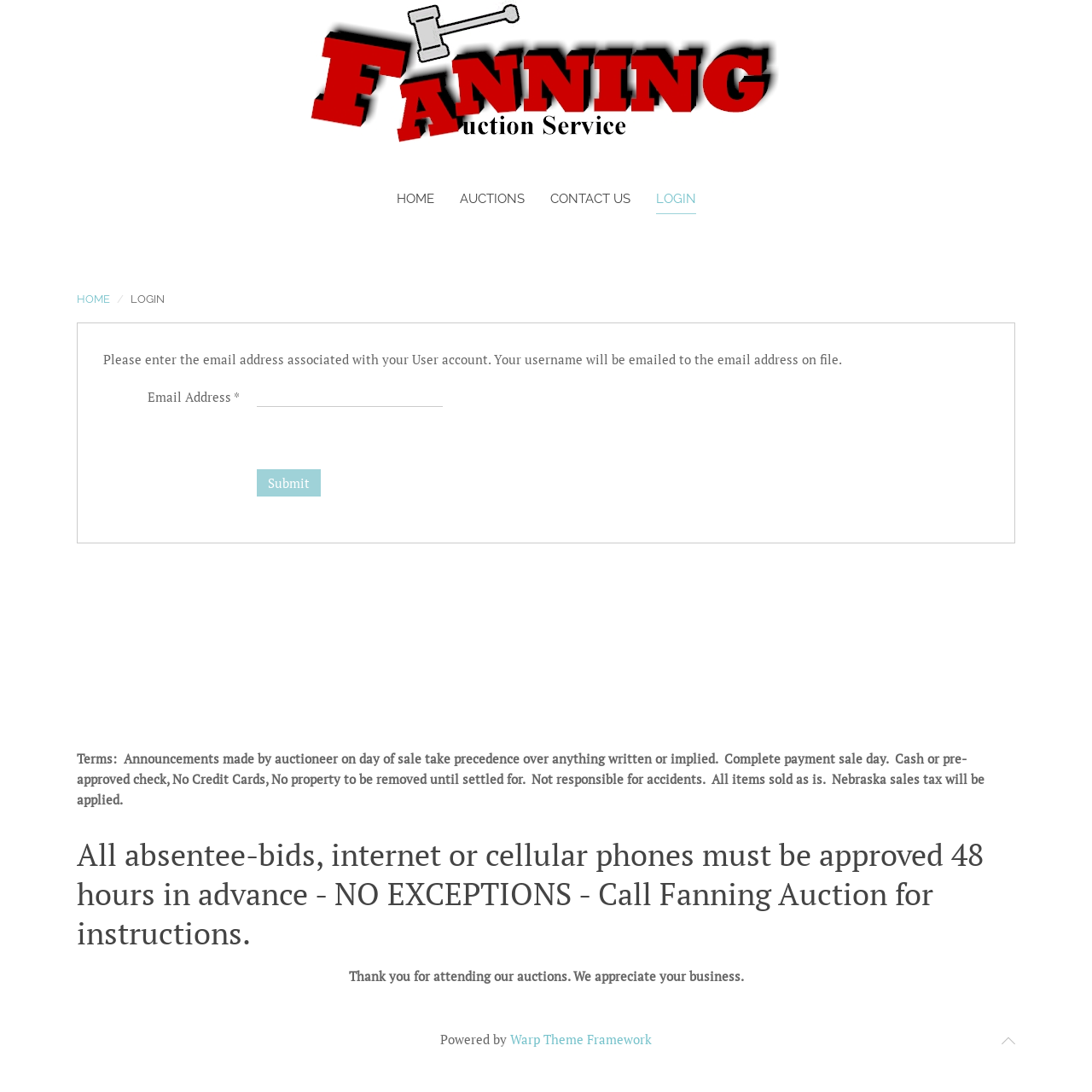Examine the image and give a thorough answer to the following question:
What is the theme framework used by the website?

The static text 'Powered by' is followed by a link to 'Warp Theme Framework', indicating that the website uses this theme framework.